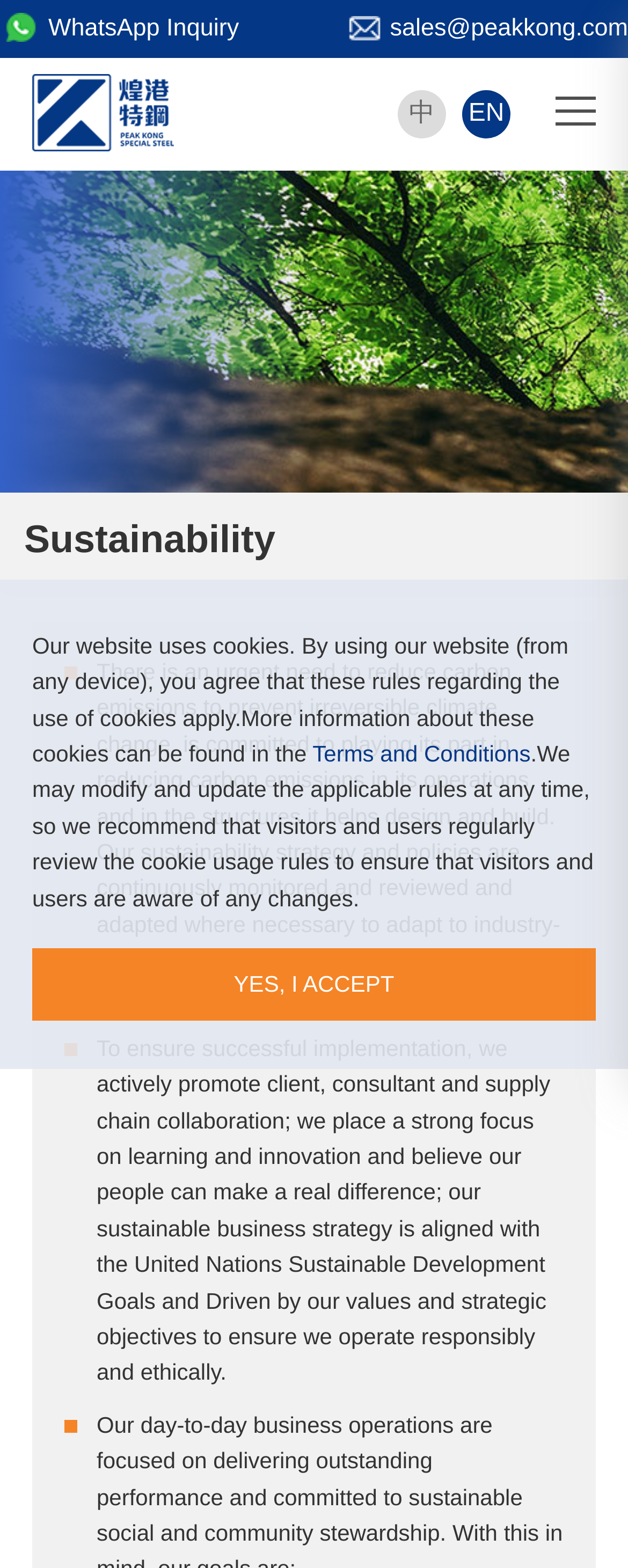Locate the UI element described by YES, I ACCEPT and provide its bounding box coordinates. Use the format (top-left x, top-left y, bottom-right x, bottom-right y) with all values as floating point numbers between 0 and 1.

[0.051, 0.605, 0.949, 0.651]